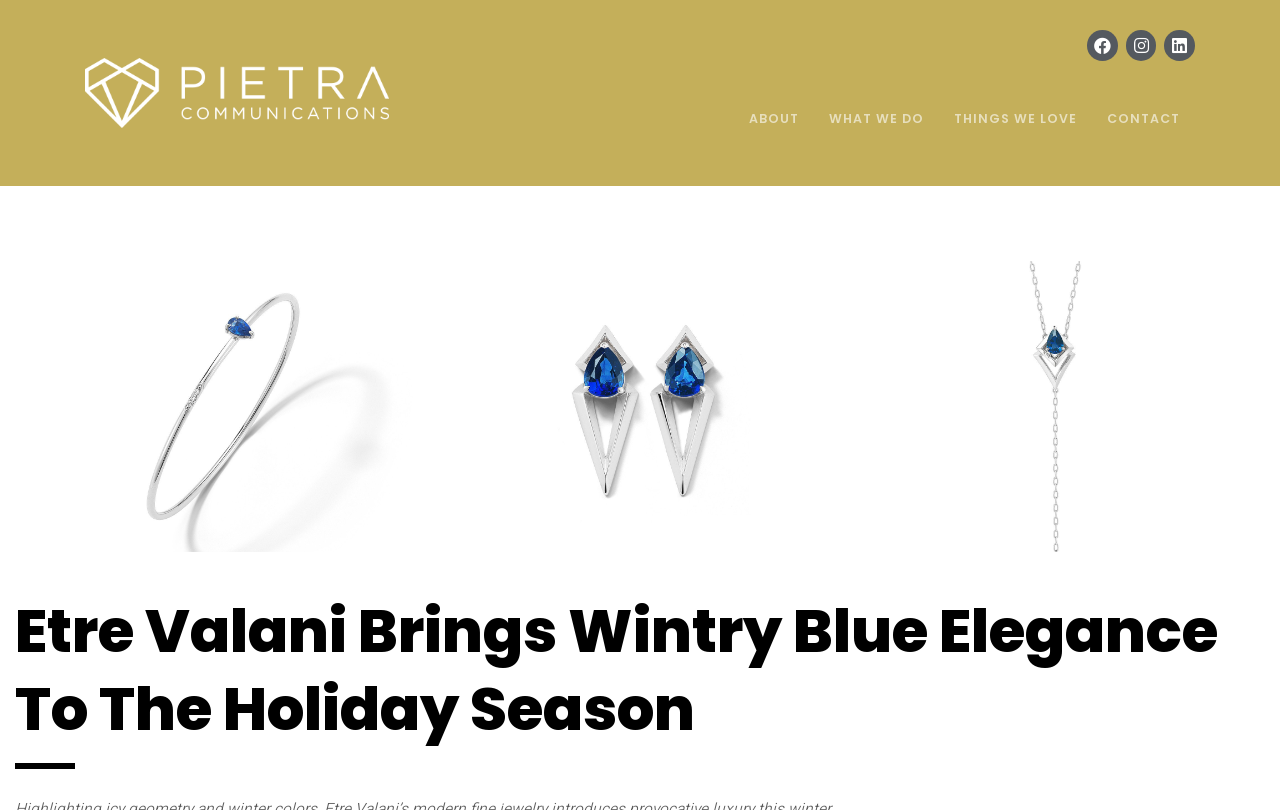By analyzing the image, answer the following question with a detailed response: What social media platforms are linked?

By examining the top-right corner of the webpage, I found three social media links with their respective icons. The links are Facebook, Instagram, and Linkedin, which are commonly used social media platforms.